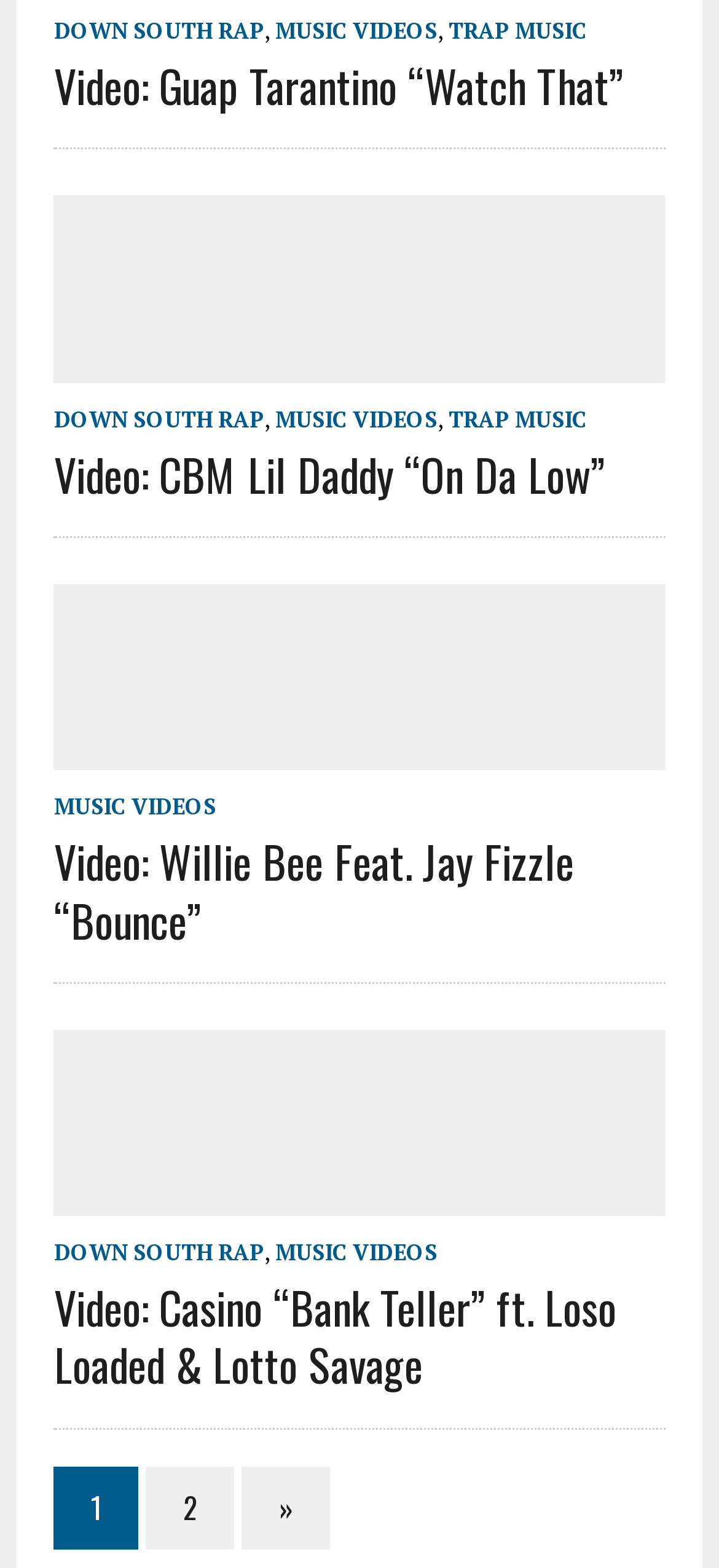Pinpoint the bounding box coordinates of the clickable area necessary to execute the following instruction: "Click on 'DOWN SOUTH RAP'". The coordinates should be given as four float numbers between 0 and 1, namely [left, top, right, bottom].

[0.075, 0.011, 0.367, 0.028]